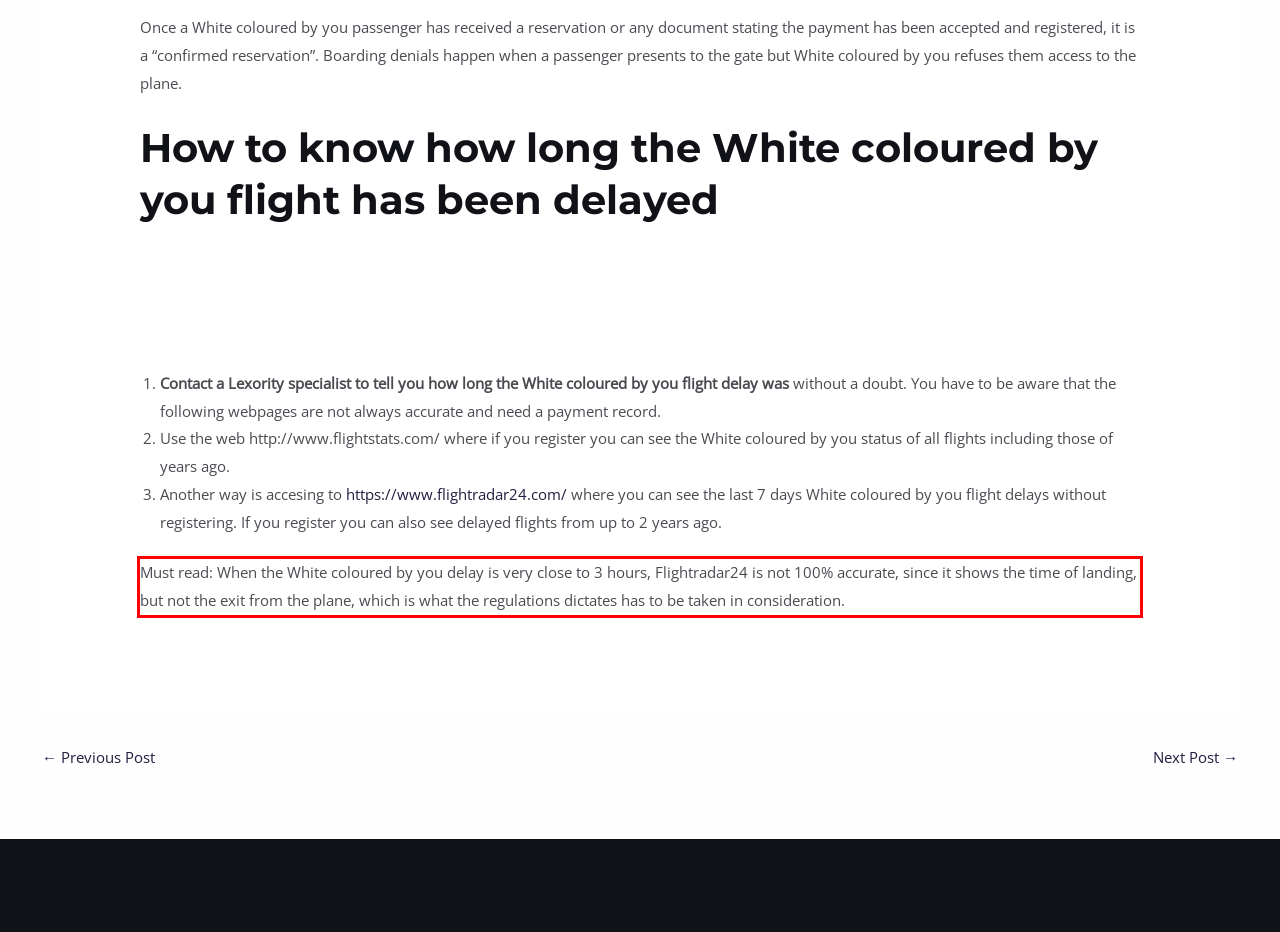Analyze the red bounding box in the provided webpage screenshot and generate the text content contained within.

Must read: When the White coloured by you delay is very close to 3 hours, Flightradar24 is not 100% accurate, since it shows the time of landing, but not the exit from the plane, which is what the regulations dictates has to be taken in consideration.